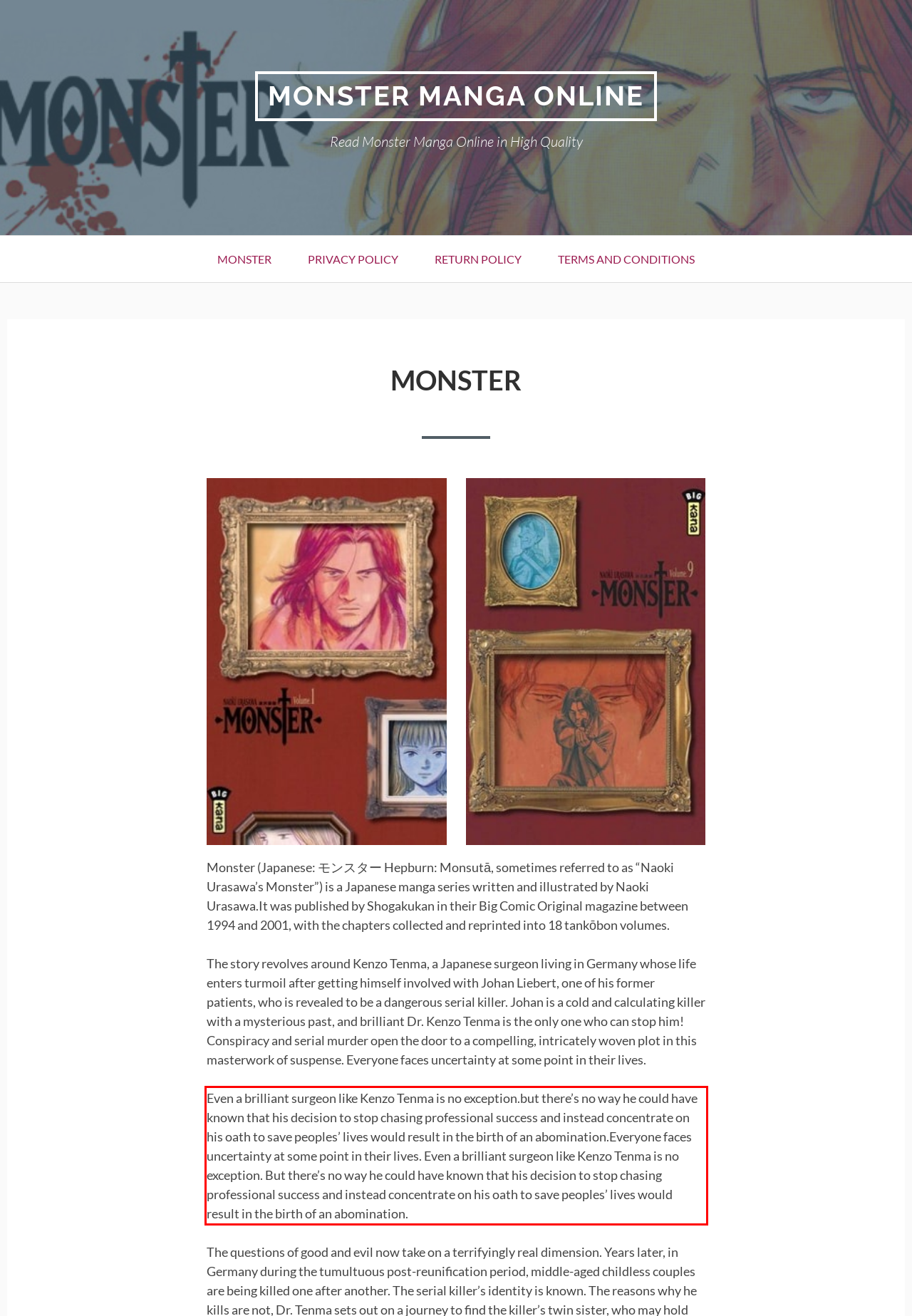In the given screenshot, locate the red bounding box and extract the text content from within it.

Even a brilliant surgeon like Kenzo Tenma is no exception.but there’s no way he could have known that his decision to stop chasing professional success and instead concentrate on his oath to save peoples’ lives would result in the birth of an abomination.Everyone faces uncertainty at some point in their lives. Even a brilliant surgeon like Kenzo Tenma is no exception. But there’s no way he could have known that his decision to stop chasing professional success and instead concentrate on his oath to save peoples’ lives would result in the birth of an abomination.